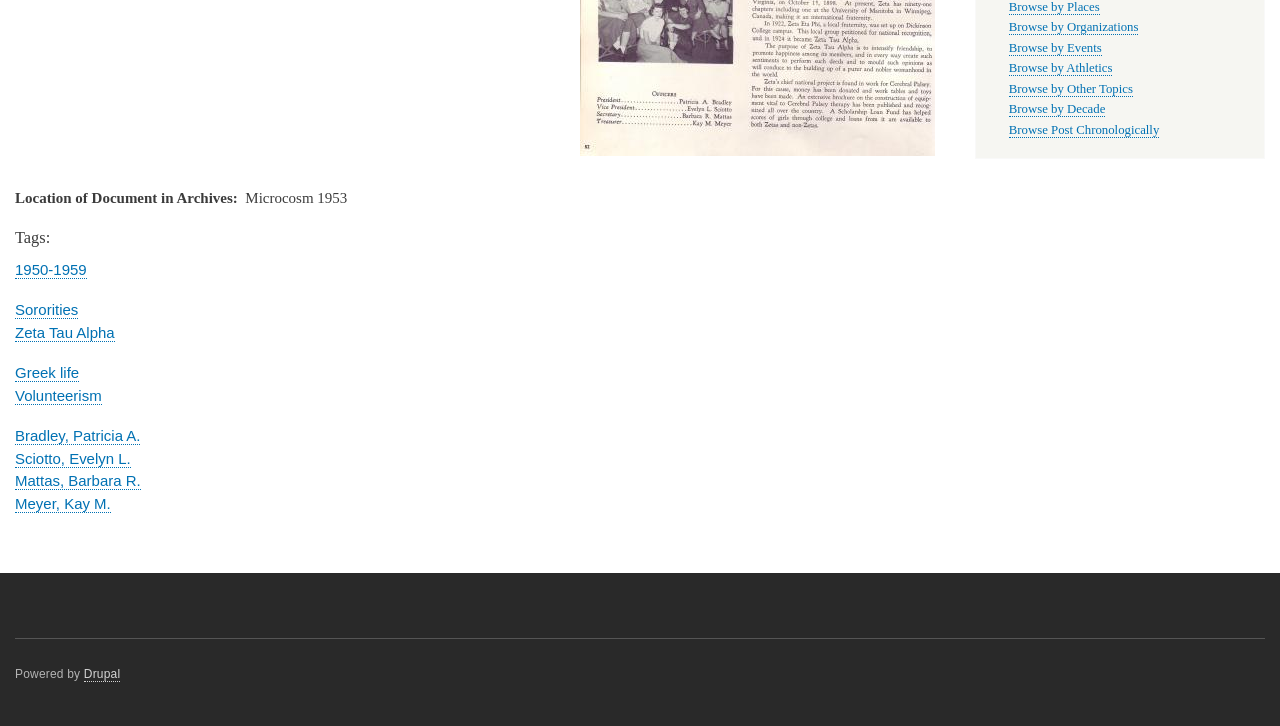Provide the bounding box coordinates in the format (top-left x, top-left y, bottom-right x, bottom-right y). All values are floating point numbers between 0 and 1. Determine the bounding box coordinate of the UI element described as: Browse by Athletics

[0.788, 0.084, 0.869, 0.105]